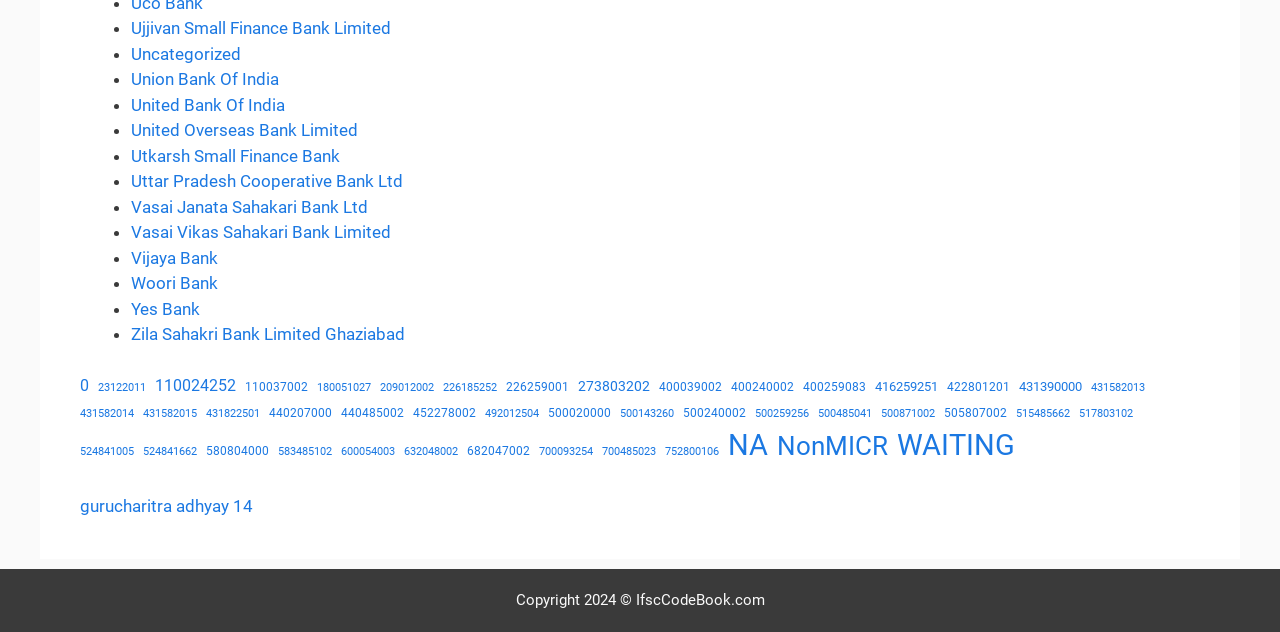Give a one-word or short phrase answer to the question: 
What is the copyright year mentioned at the bottom of the page?

2024